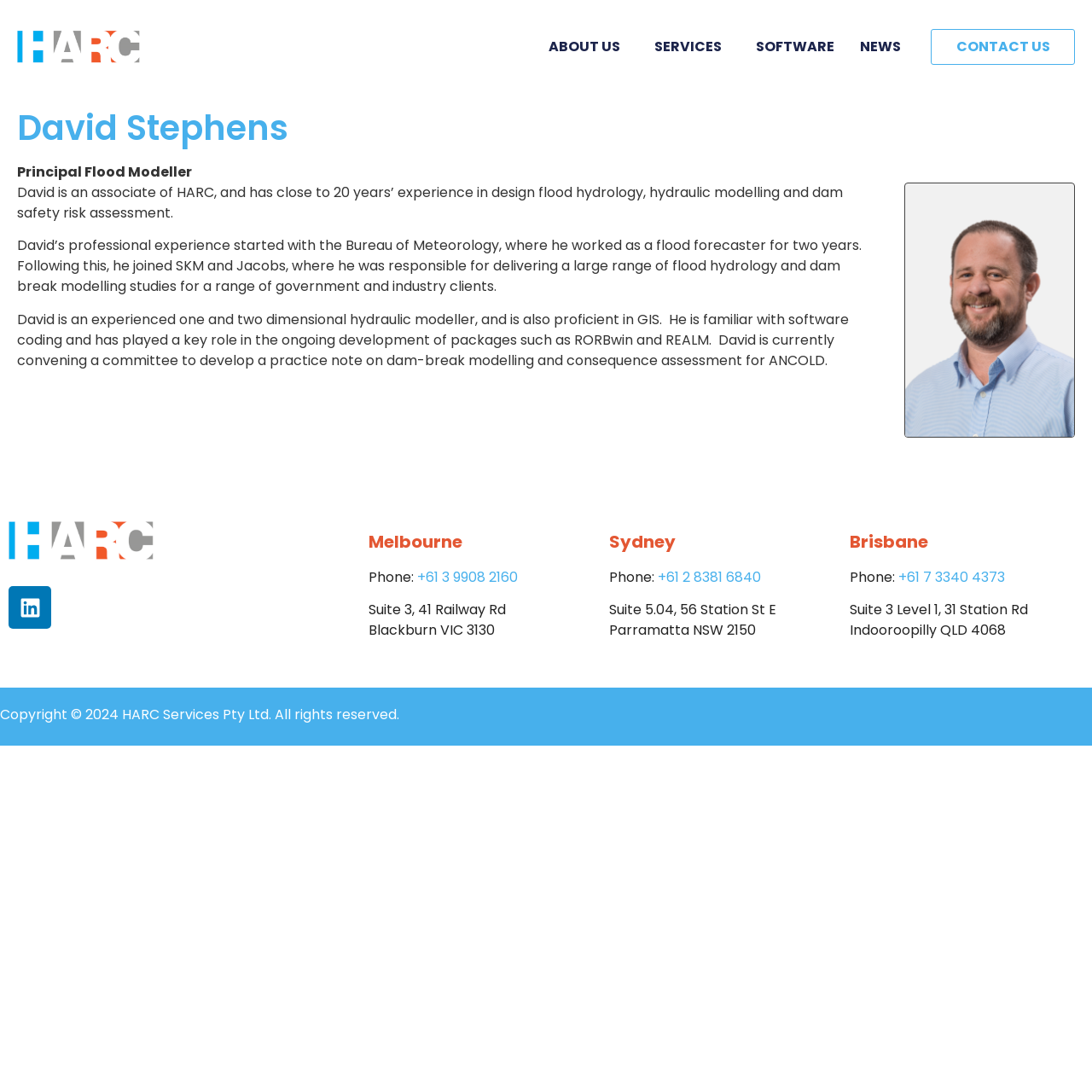Please respond in a single word or phrase: 
What is the copyright year of HARC Services Pty Ltd?

2024